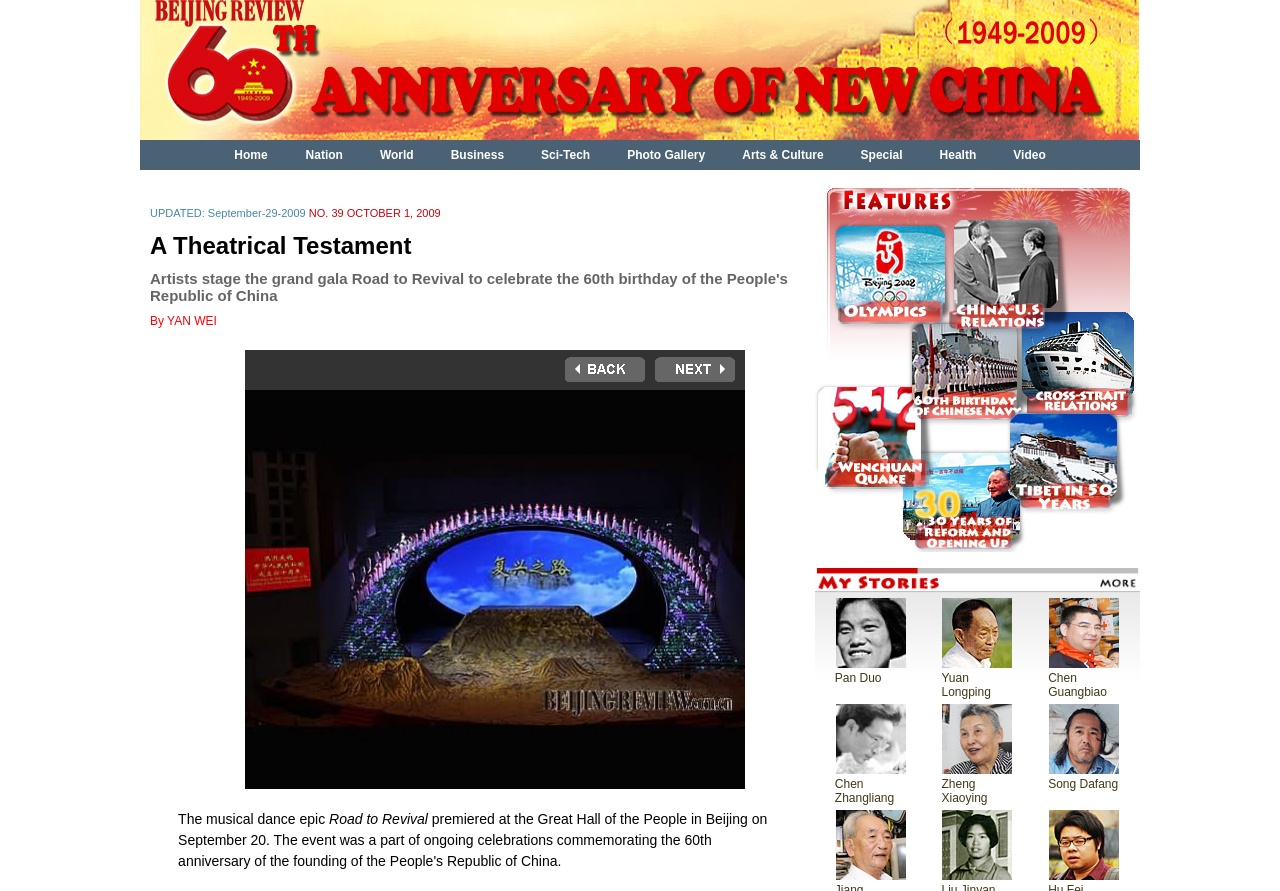Please locate the bounding box coordinates of the element that needs to be clicked to achieve the following instruction: "Share the content". The coordinates should be four float numbers between 0 and 1, i.e., [left, top, right, bottom].

None